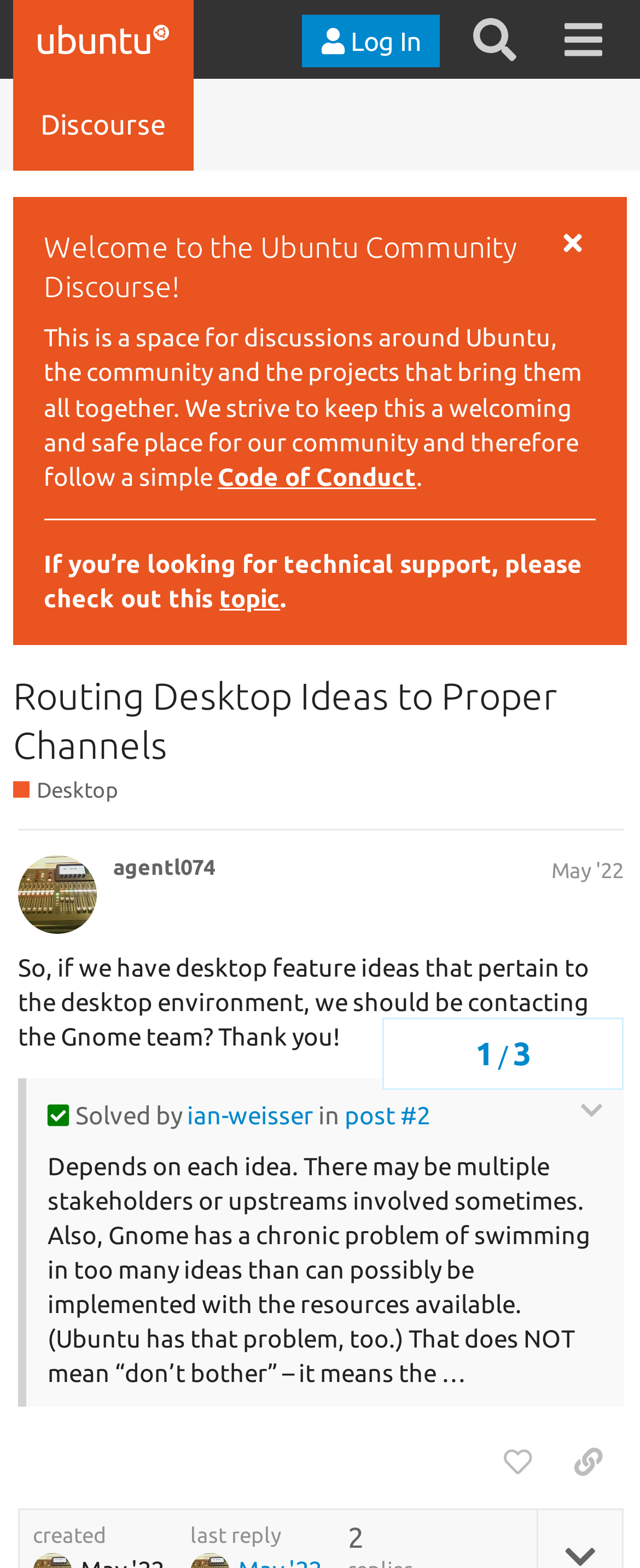Locate the bounding box coordinates of the element that should be clicked to fulfill the instruction: "check FAQ".

None